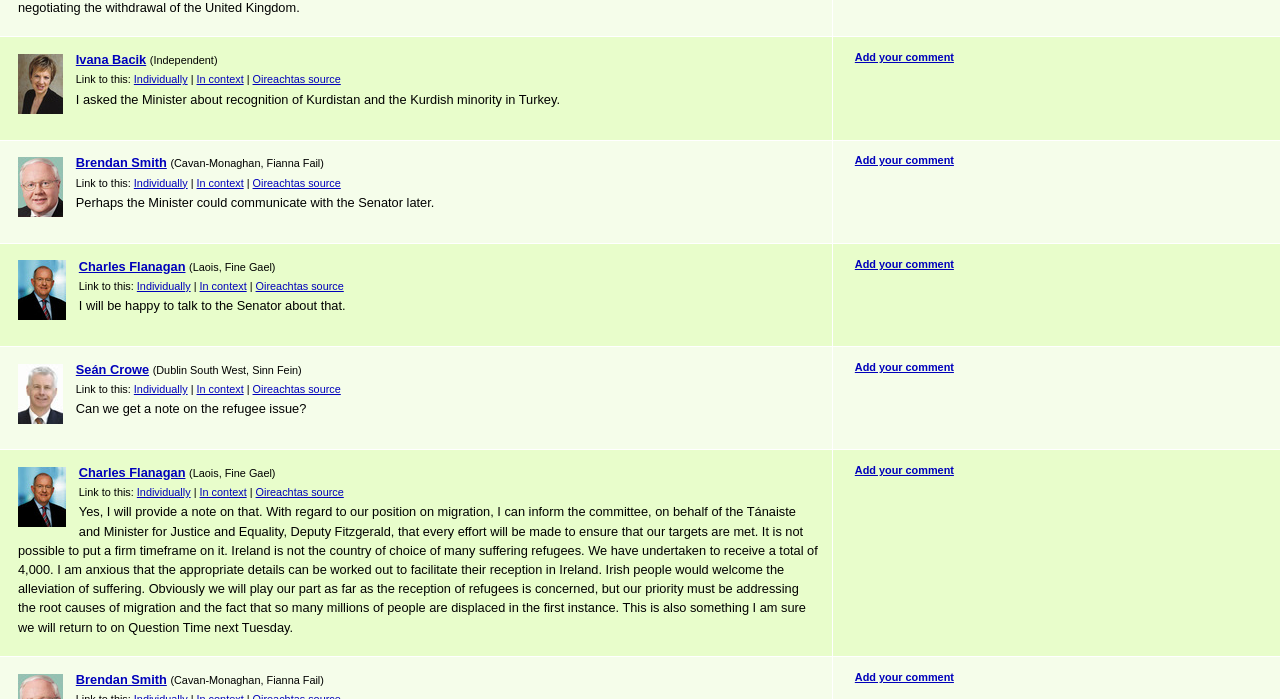Please pinpoint the bounding box coordinates for the region I should click to adhere to this instruction: "View Charles Flanagan's profile".

[0.062, 0.37, 0.145, 0.391]